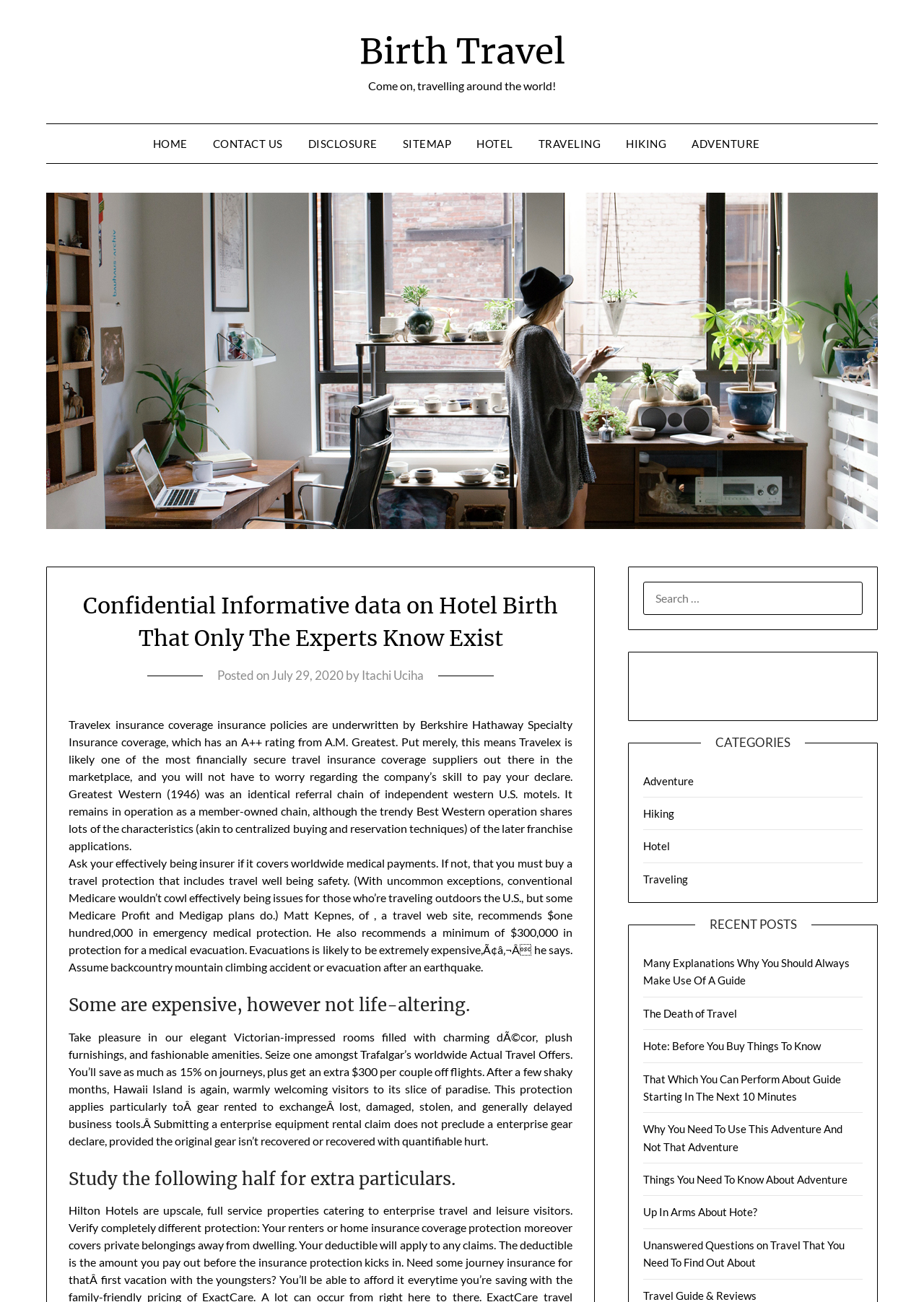Please identify the bounding box coordinates of the area that needs to be clicked to follow this instruction: "View the 'Many Explanations Why You Should Always Make Use Of A Guide' post".

[0.696, 0.735, 0.92, 0.758]